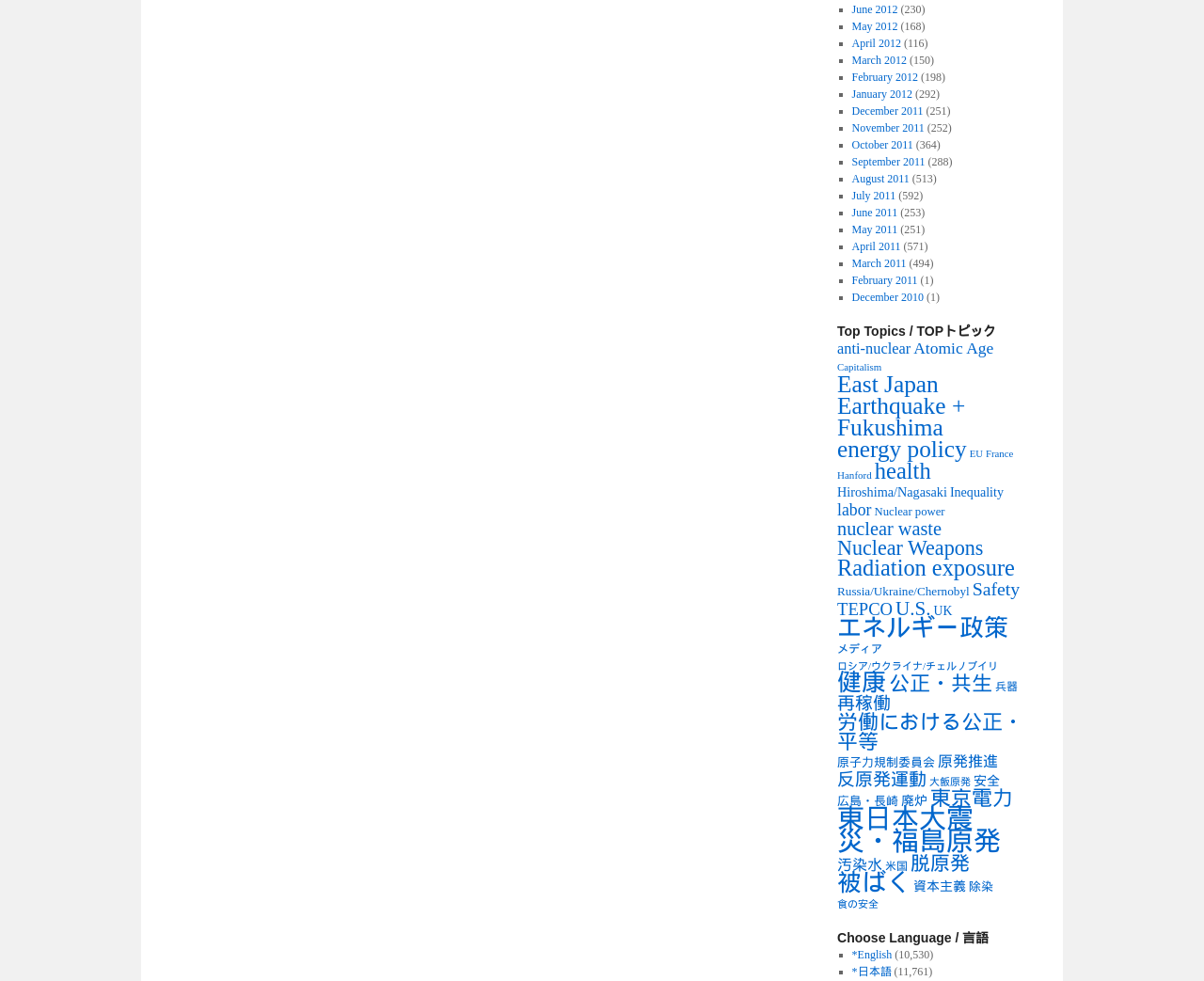Locate the bounding box coordinates of the region to be clicked to comply with the following instruction: "Learn about East Japan Earthquake + Fukushima". The coordinates must be four float numbers between 0 and 1, in the form [left, top, right, bottom].

[0.695, 0.378, 0.802, 0.449]